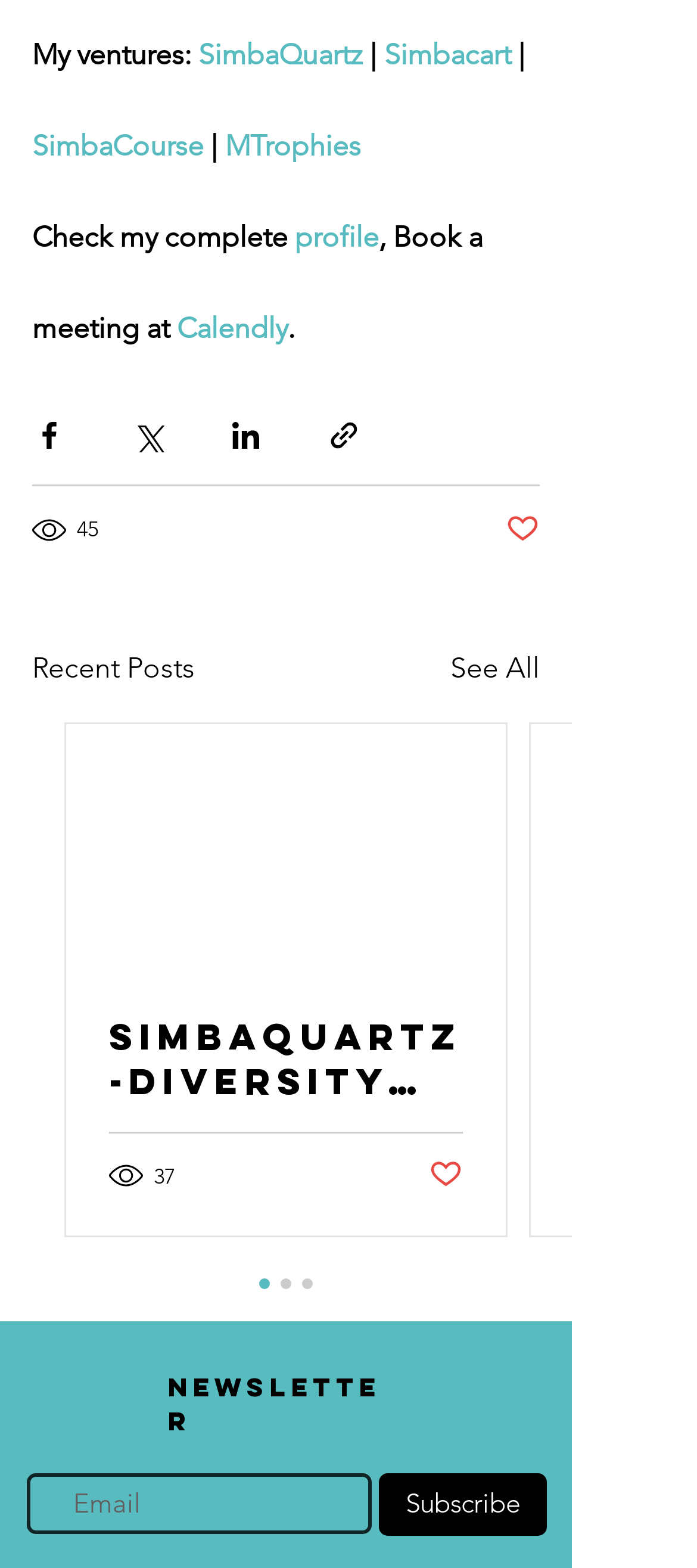Identify the bounding box coordinates of the region that needs to be clicked to carry out this instruction: "Share via Facebook". Provide these coordinates as four float numbers ranging from 0 to 1, i.e., [left, top, right, bottom].

[0.046, 0.266, 0.095, 0.288]